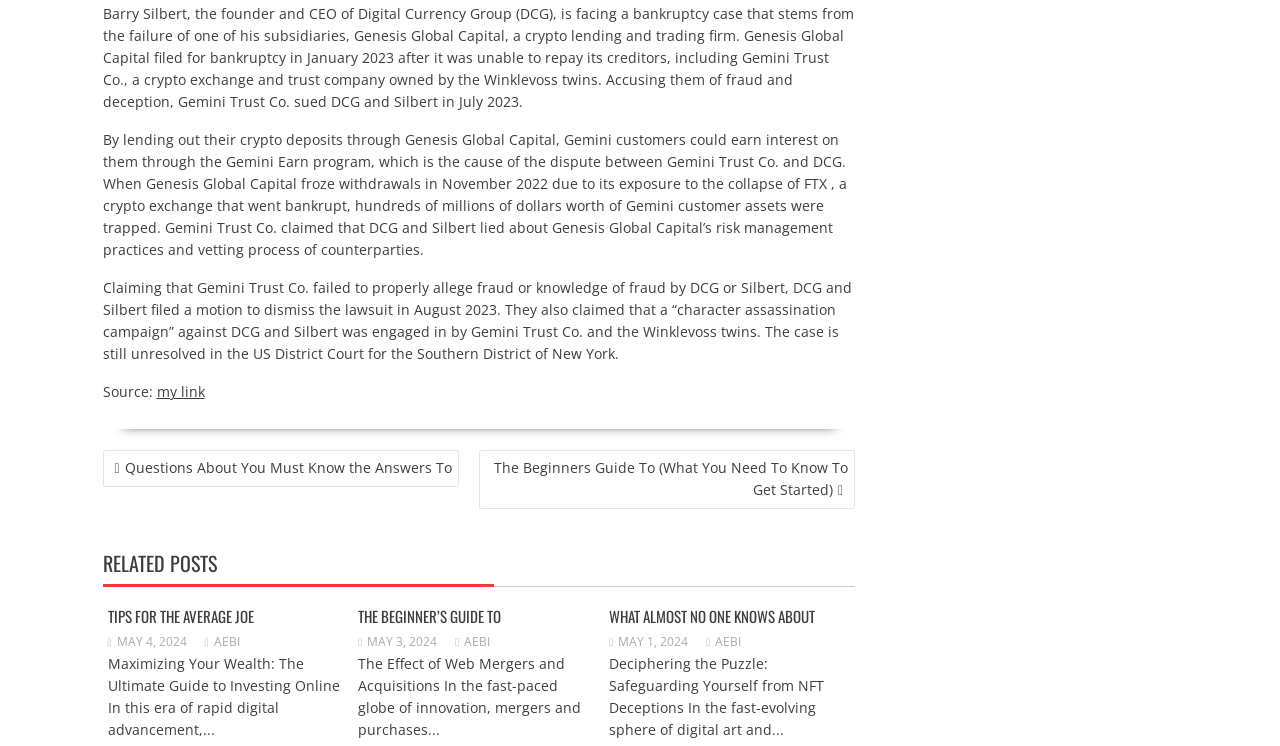Find the bounding box coordinates of the clickable area required to complete the following action: "Visit 'THE BEGINNER’S GUIDE TO'".

[0.28, 0.811, 0.392, 0.841]